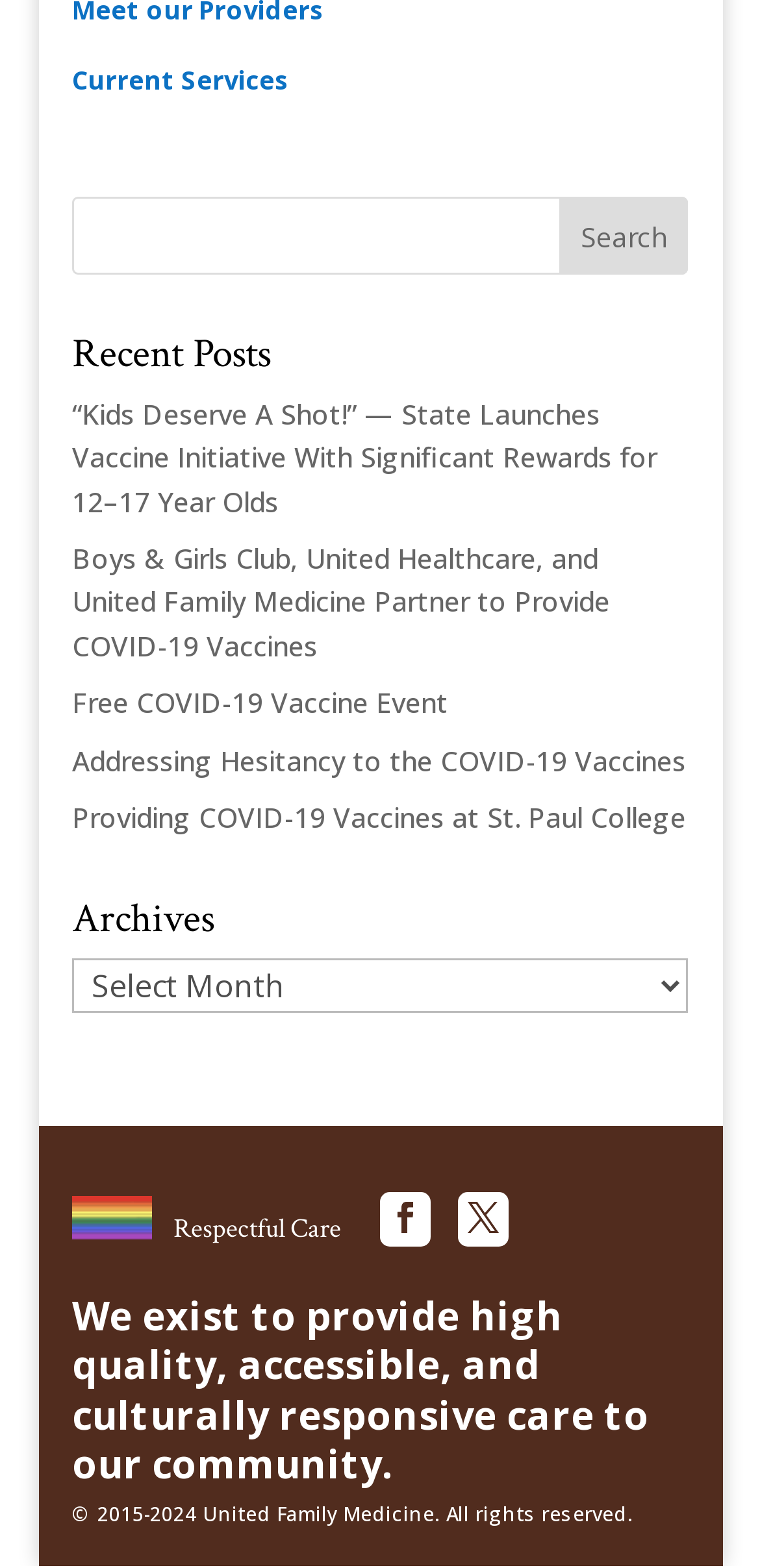What is the mission of the organization?
Give a one-word or short phrase answer based on the image.

To provide high quality care